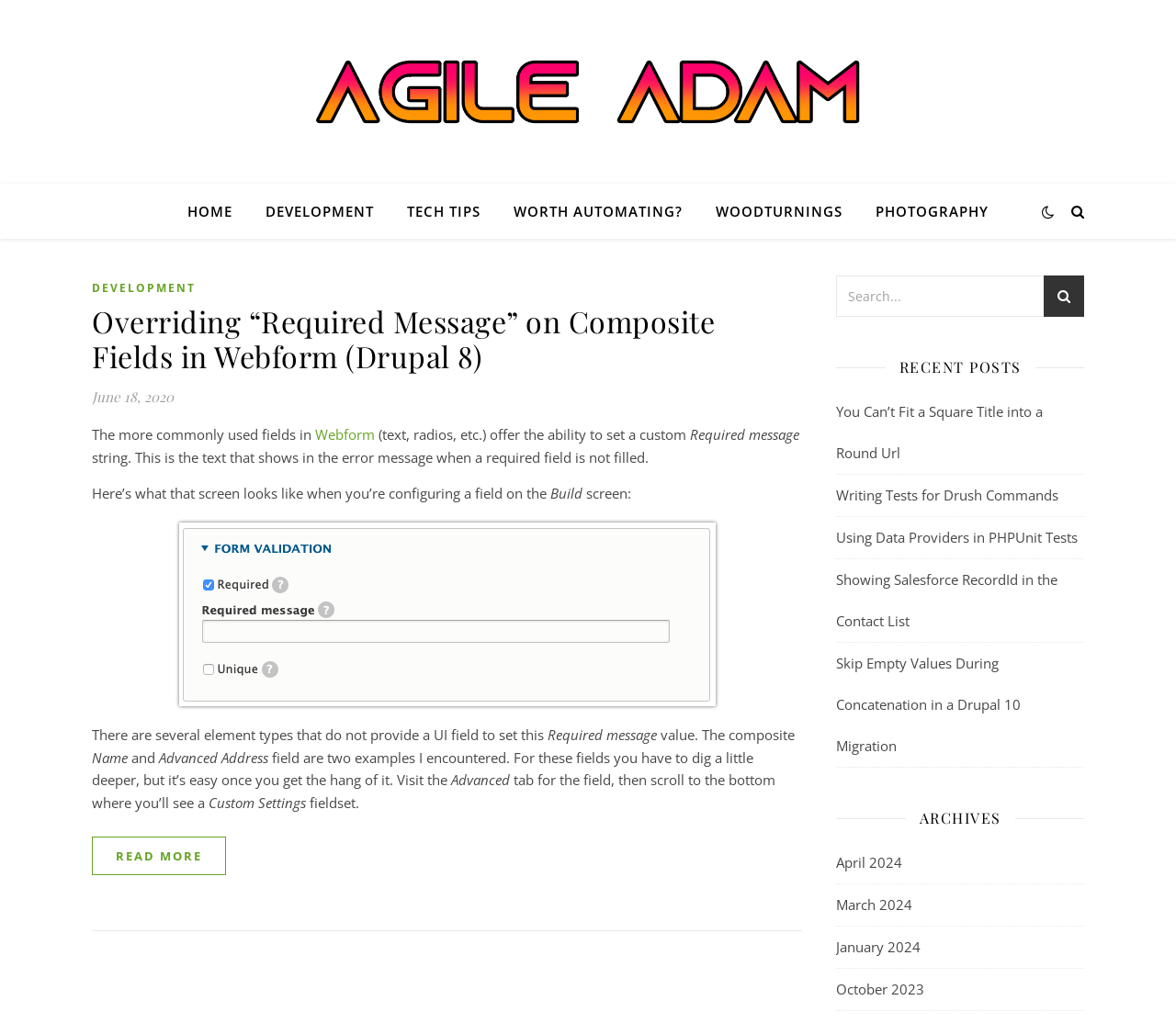What is the category of the recent post 'You Can’t Fit a Square Title into a Round Url'? Using the information from the screenshot, answer with a single word or phrase.

RECENT POSTS